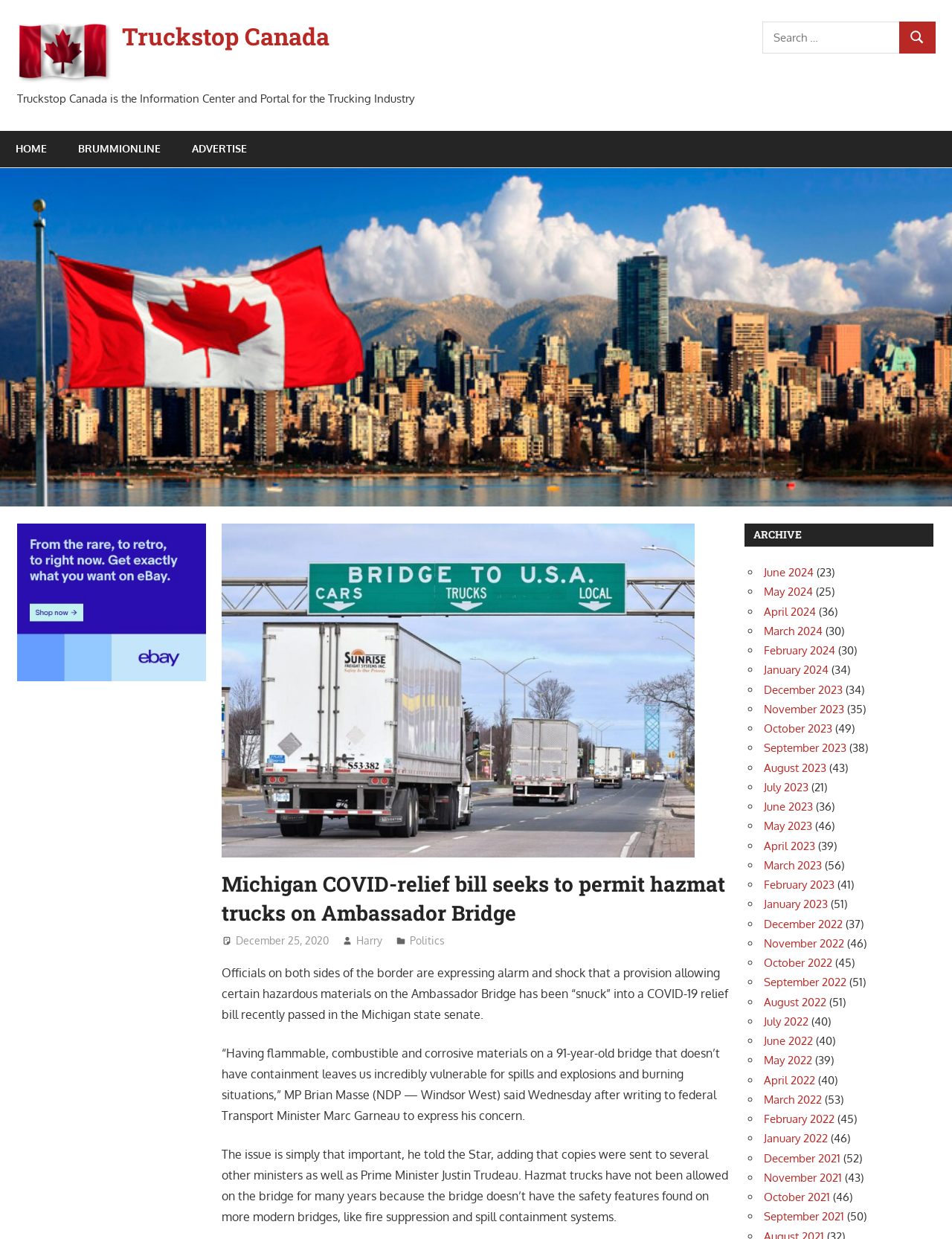Pinpoint the bounding box coordinates of the clickable area needed to execute the instruction: "View the archive for December 2020". The coordinates should be specified as four float numbers between 0 and 1, i.e., [left, top, right, bottom].

[0.248, 0.754, 0.345, 0.764]